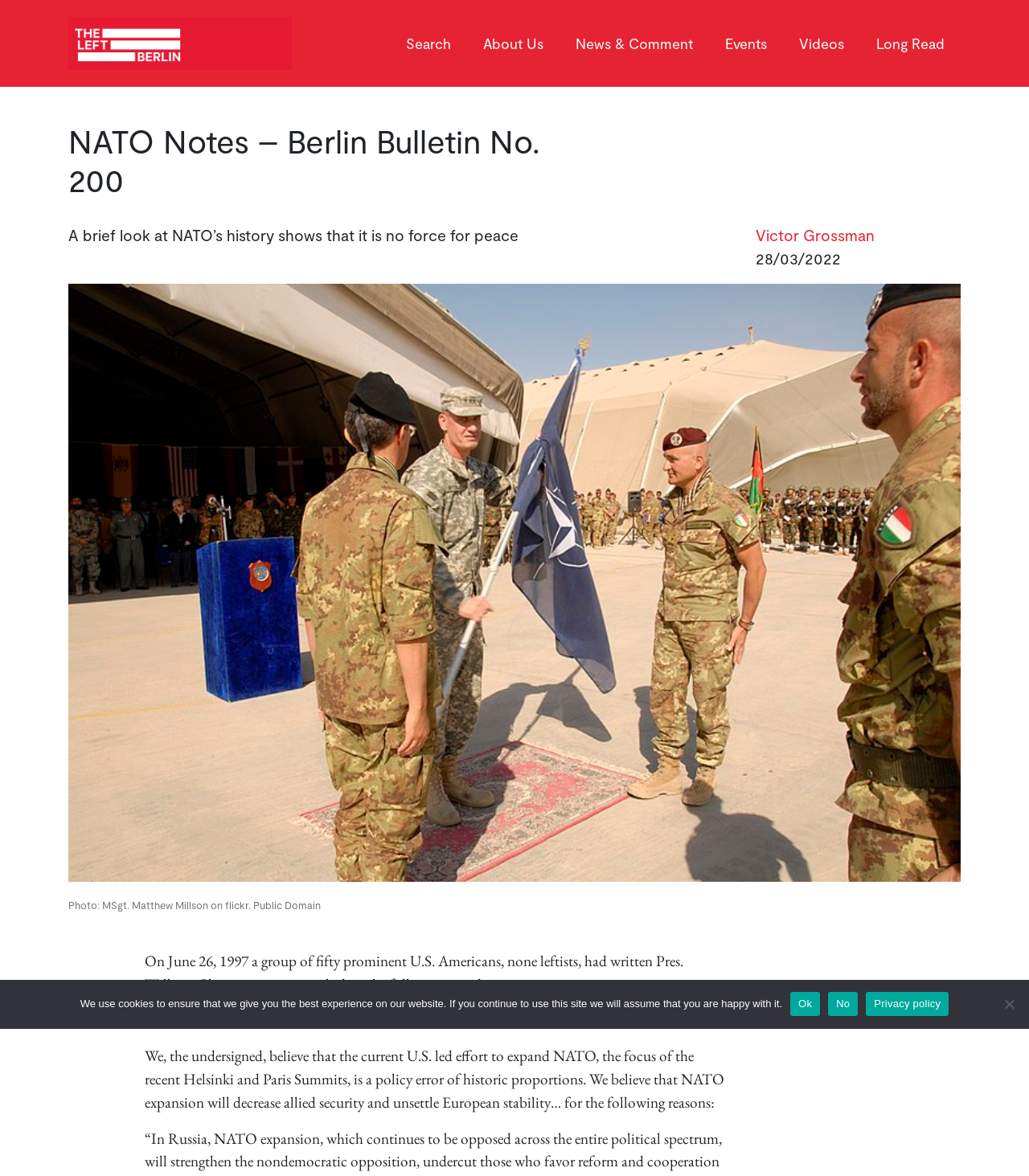Give the bounding box coordinates for the element described as: "About Us".

[0.454, 0.022, 0.544, 0.051]